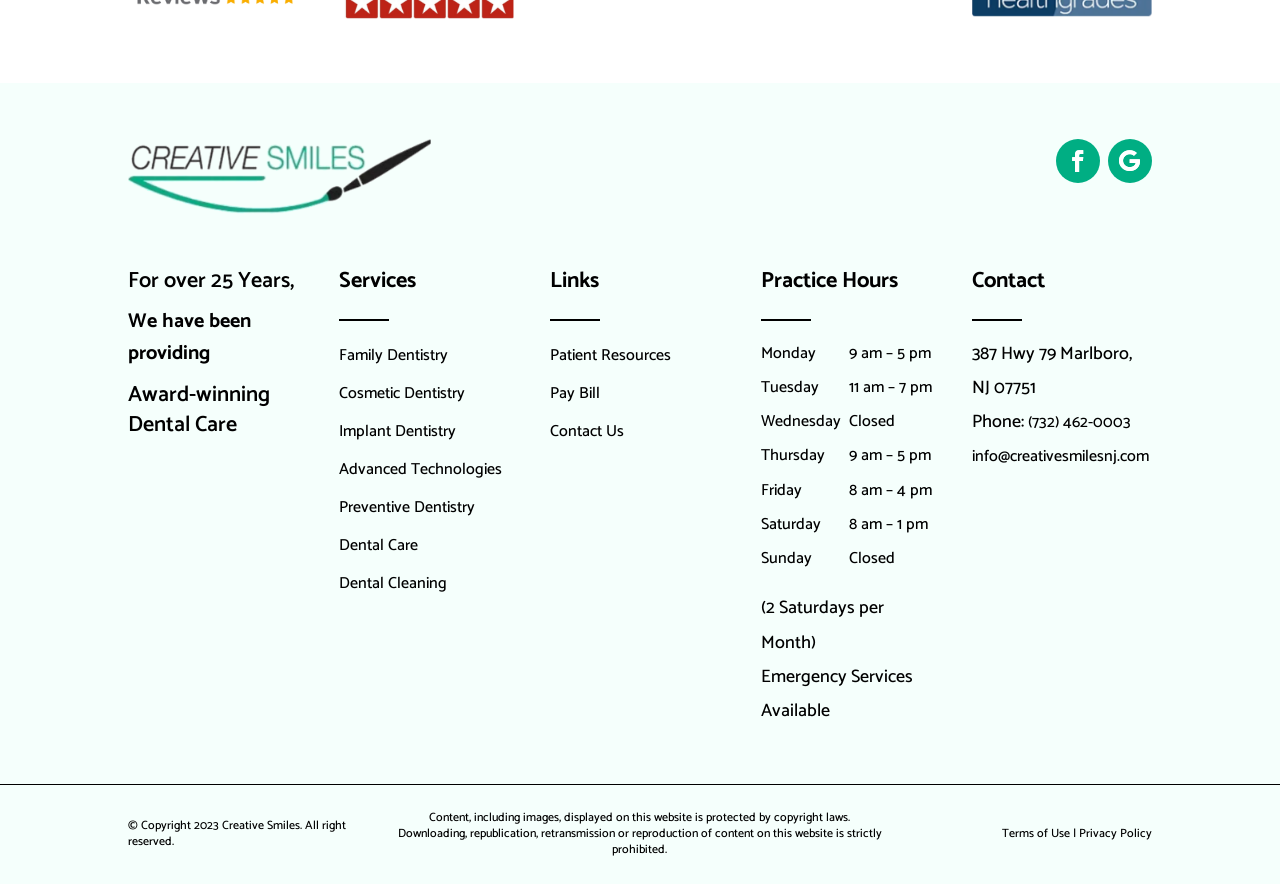Identify the bounding box coordinates for the UI element described by the following text: "Terms of Use". Provide the coordinates as four float numbers between 0 and 1, in the format [left, top, right, bottom].

[0.783, 0.933, 0.836, 0.954]